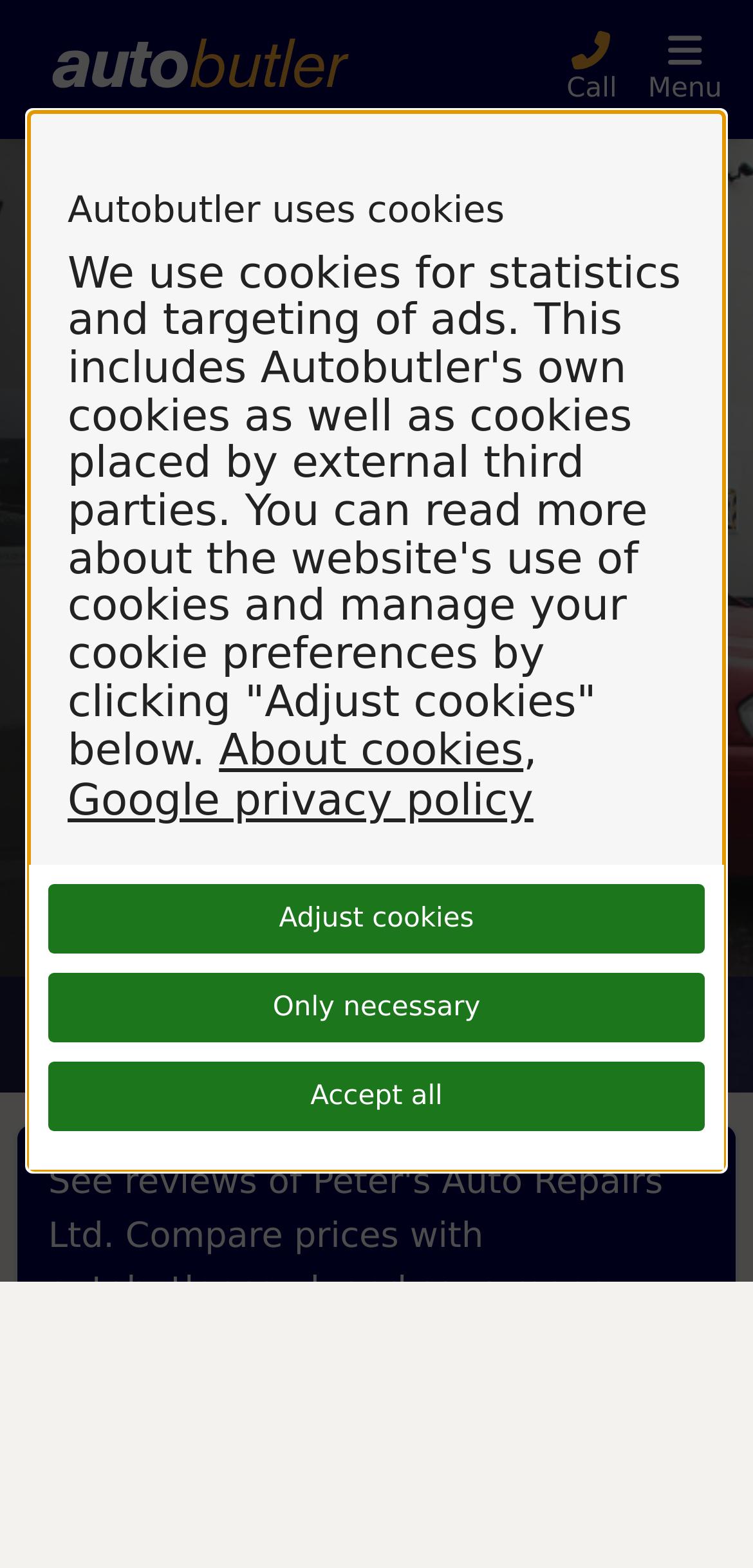Please locate the bounding box coordinates for the element that should be clicked to achieve the following instruction: "Read more about the garage". Ensure the coordinates are given as four float numbers between 0 and 1, i.e., [left, top, right, bottom].

[0.492, 0.623, 0.755, 0.692]